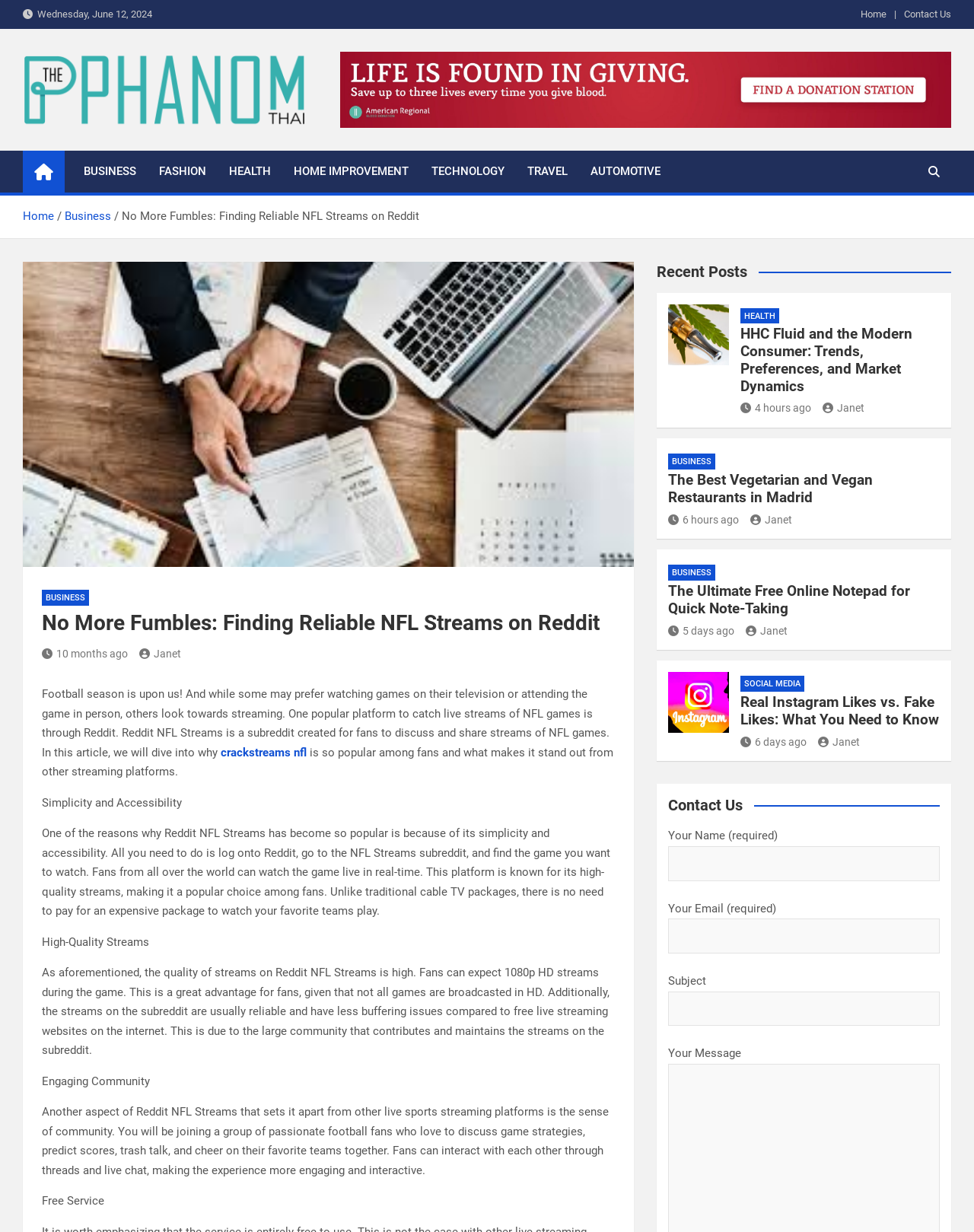What is the name of the subreddit mentioned in the article?
Answer the question with just one word or phrase using the image.

Reddit NFL Streams